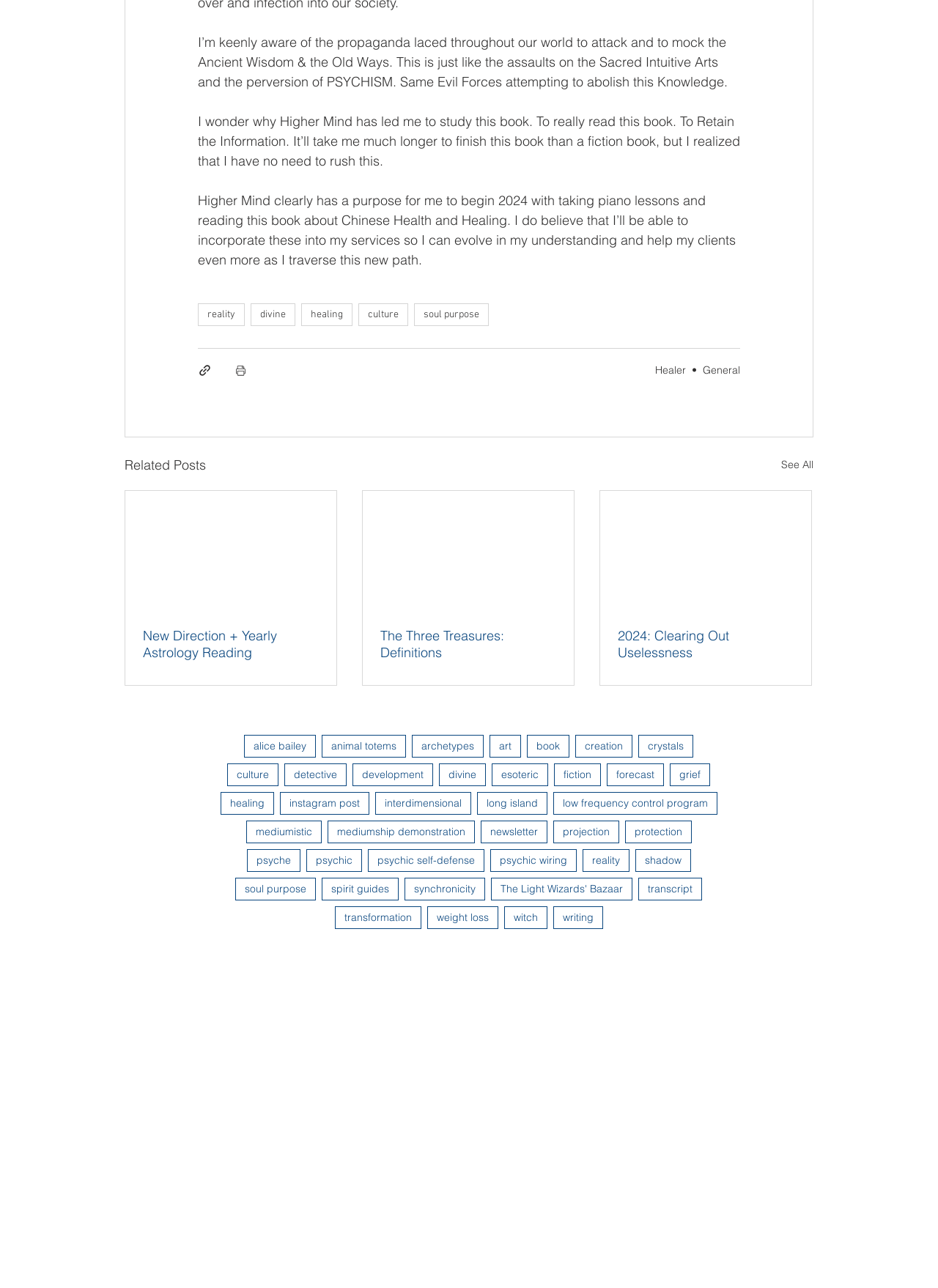Respond to the following query with just one word or a short phrase: 
What is the author taking lessons in?

Piano